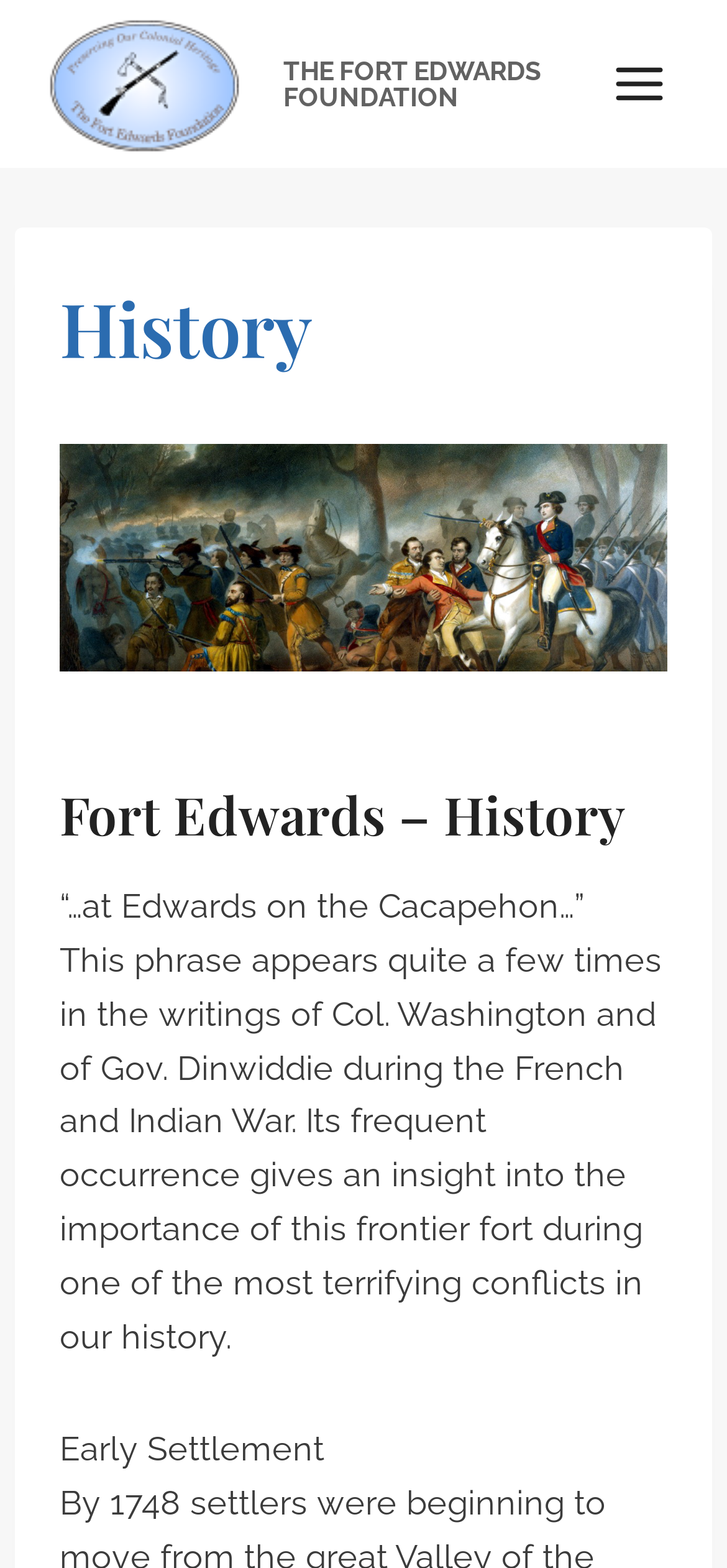What is the name of the war mentioned on the webpage?
Respond with a short answer, either a single word or a phrase, based on the image.

French and Indian War